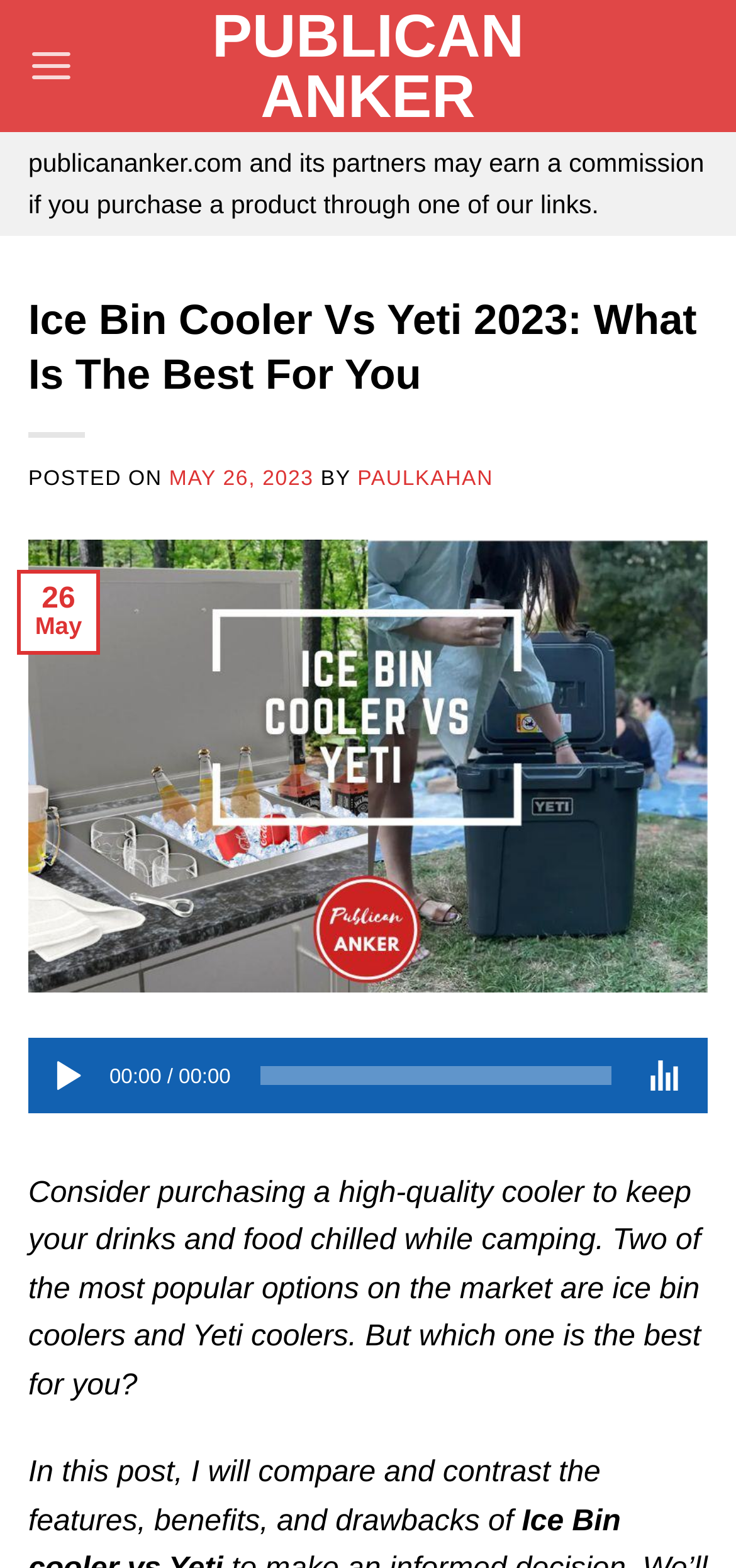Can you show the bounding box coordinates of the region to click on to complete the task described in the instruction: "Read the post published on 'MAY 26, 2023'"?

[0.23, 0.299, 0.426, 0.313]